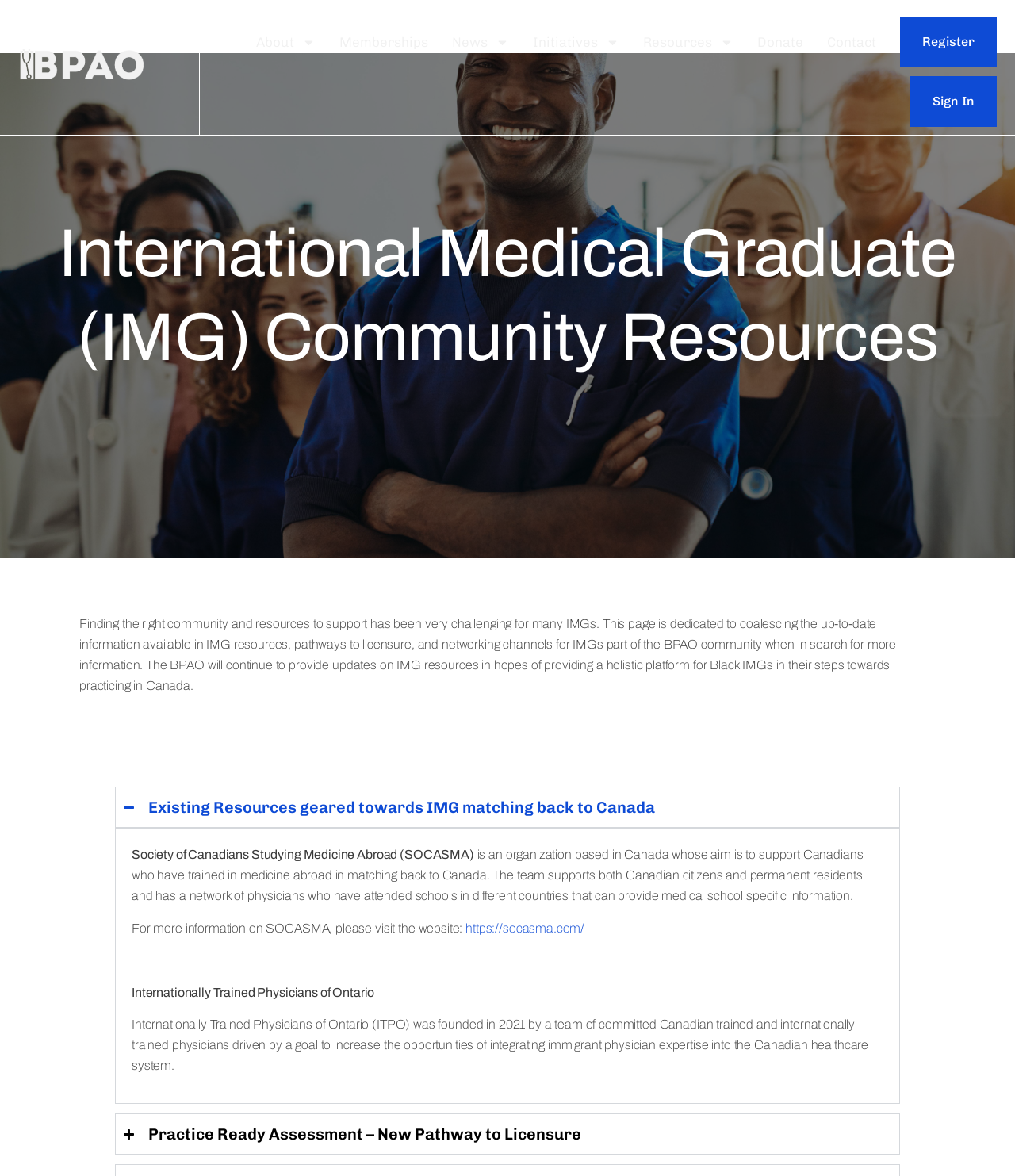How many accordion items are there on the page?
Refer to the image and answer the question using a single word or phrase.

2